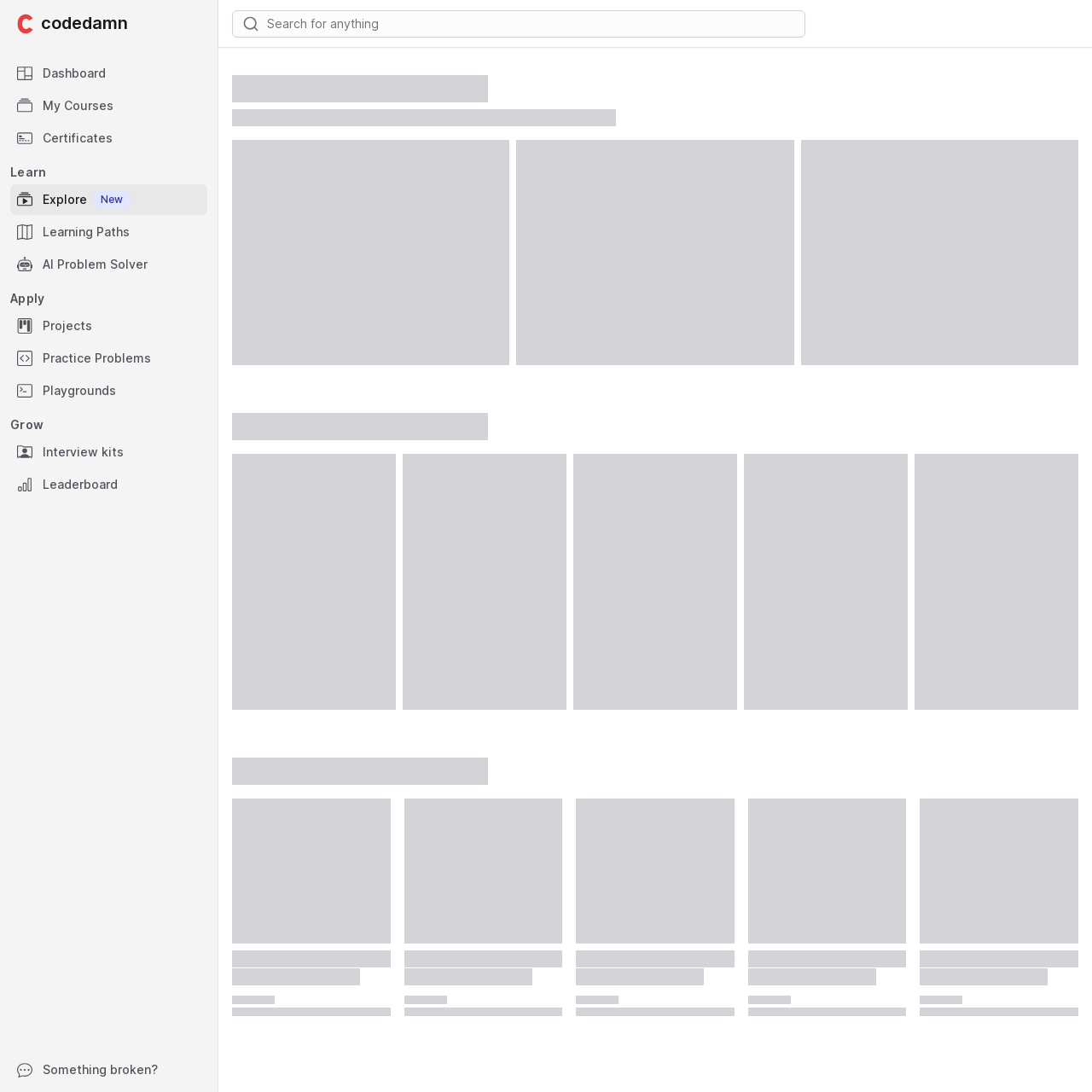Respond to the following question with a brief word or phrase:
What type of content can be found under the 'Learn' section?

Learning Paths, AI Problem Solver